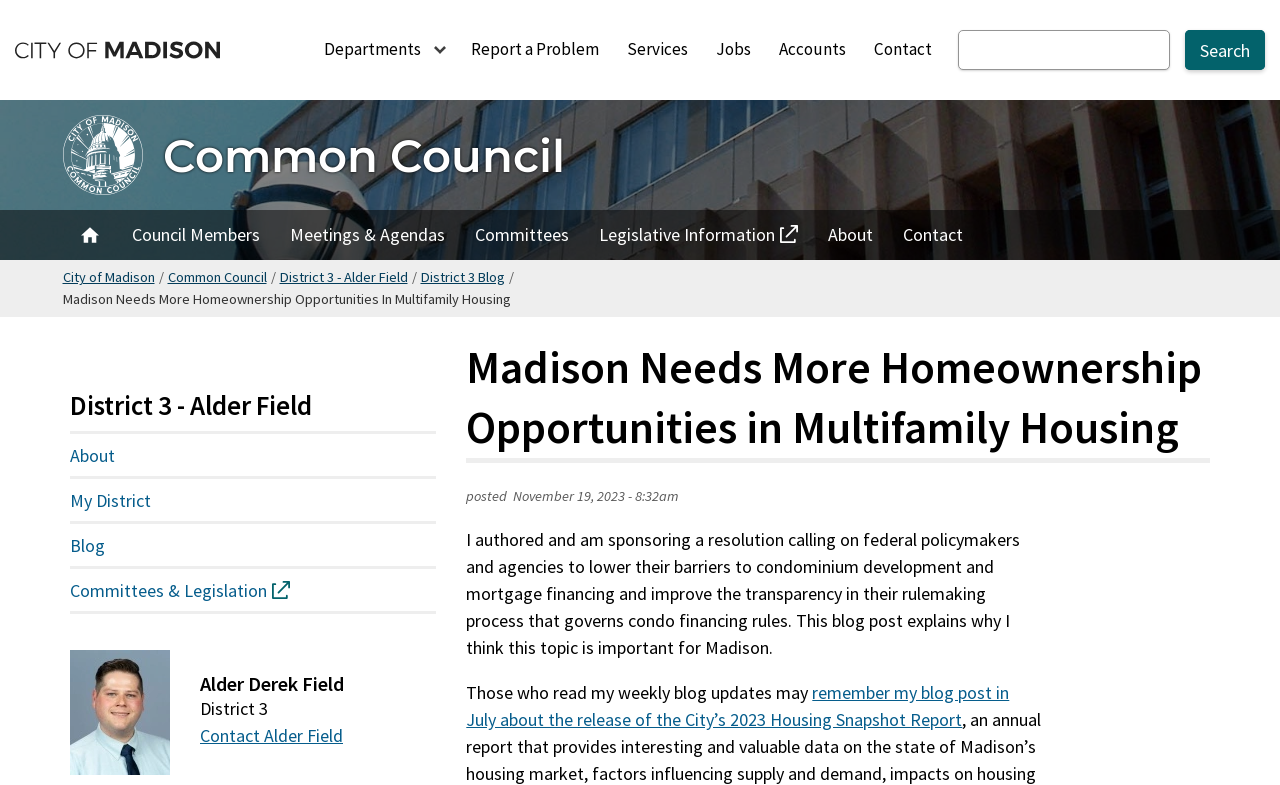Give a succinct answer to this question in a single word or phrase: 
What type of building is in the background of the image?

City-County Building